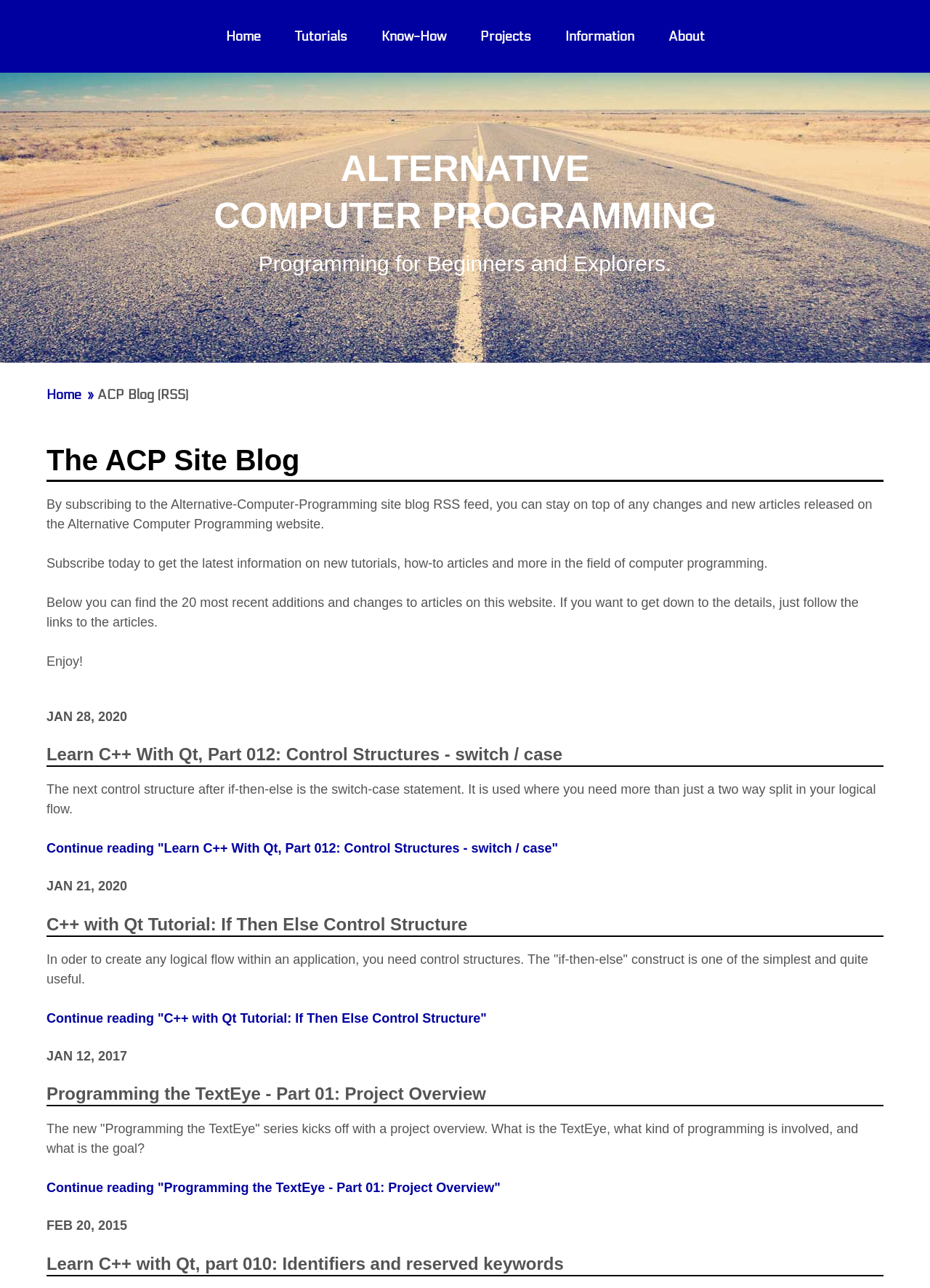Give a detailed explanation of the elements present on the webpage.

The webpage is the official blog of the Alternative Computer Programming website, featuring a collection of articles and news related to computer programming. At the top, there is a prominent link to the Alternative Computer Programming website, accompanied by a brief tagline "Programming for Beginners and Explorers." Below this, there is a navigation menu with links to different sections of the website, including Home, Tutorials, Know-How, Projects, Information, and About.

The main content of the page is divided into sections, each featuring a heading with a date, followed by a brief summary of an article and a link to continue reading. There are 20 recent additions and changes to articles on the website, with the most recent ones appearing at the top. The articles cover various topics in computer programming, including tutorials on C++ with Qt, control structures, and project overviews.

The layout of the page is organized, with clear headings and concise text. The navigation menu is positioned at the top, making it easy to access different sections of the website. The article summaries are brief and informative, providing a good overview of the content without overwhelming the reader. Overall, the webpage is well-structured and easy to navigate, making it a useful resource for anyone interested in computer programming.